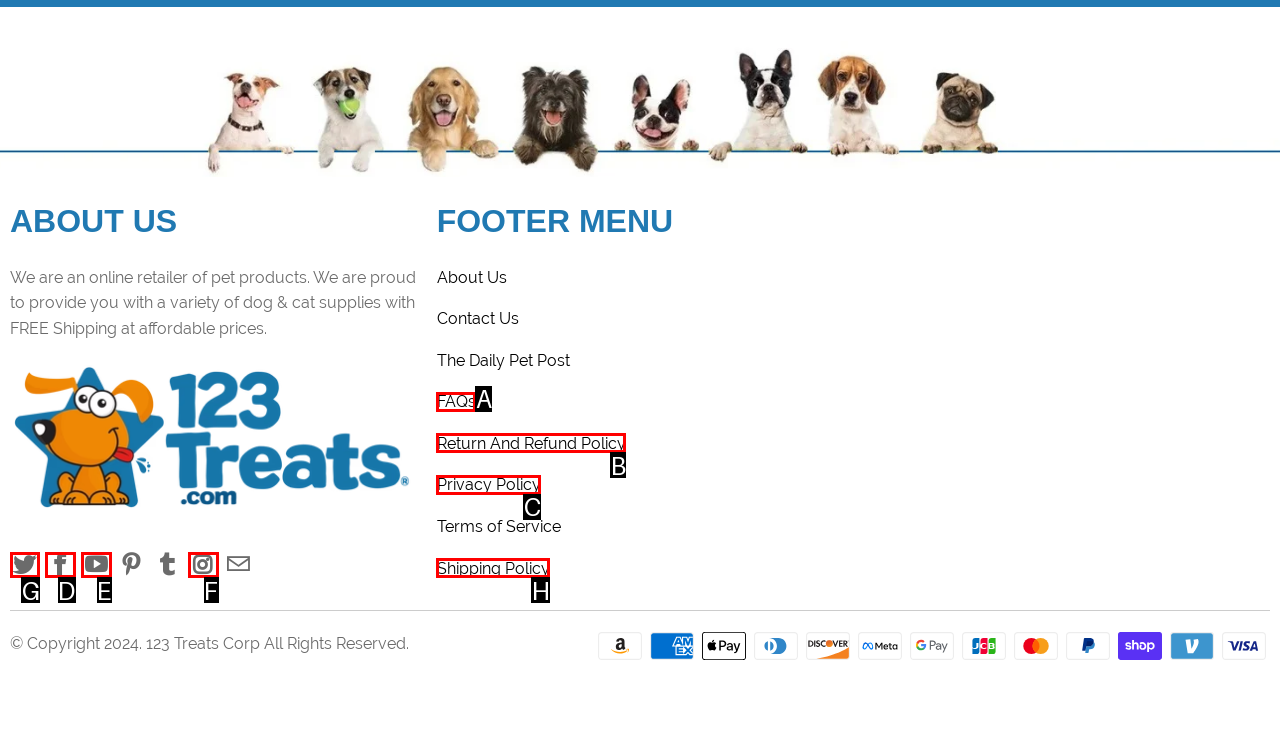For the instruction: Click the Facebook icon, which HTML element should be clicked?
Respond with the letter of the appropriate option from the choices given.

G